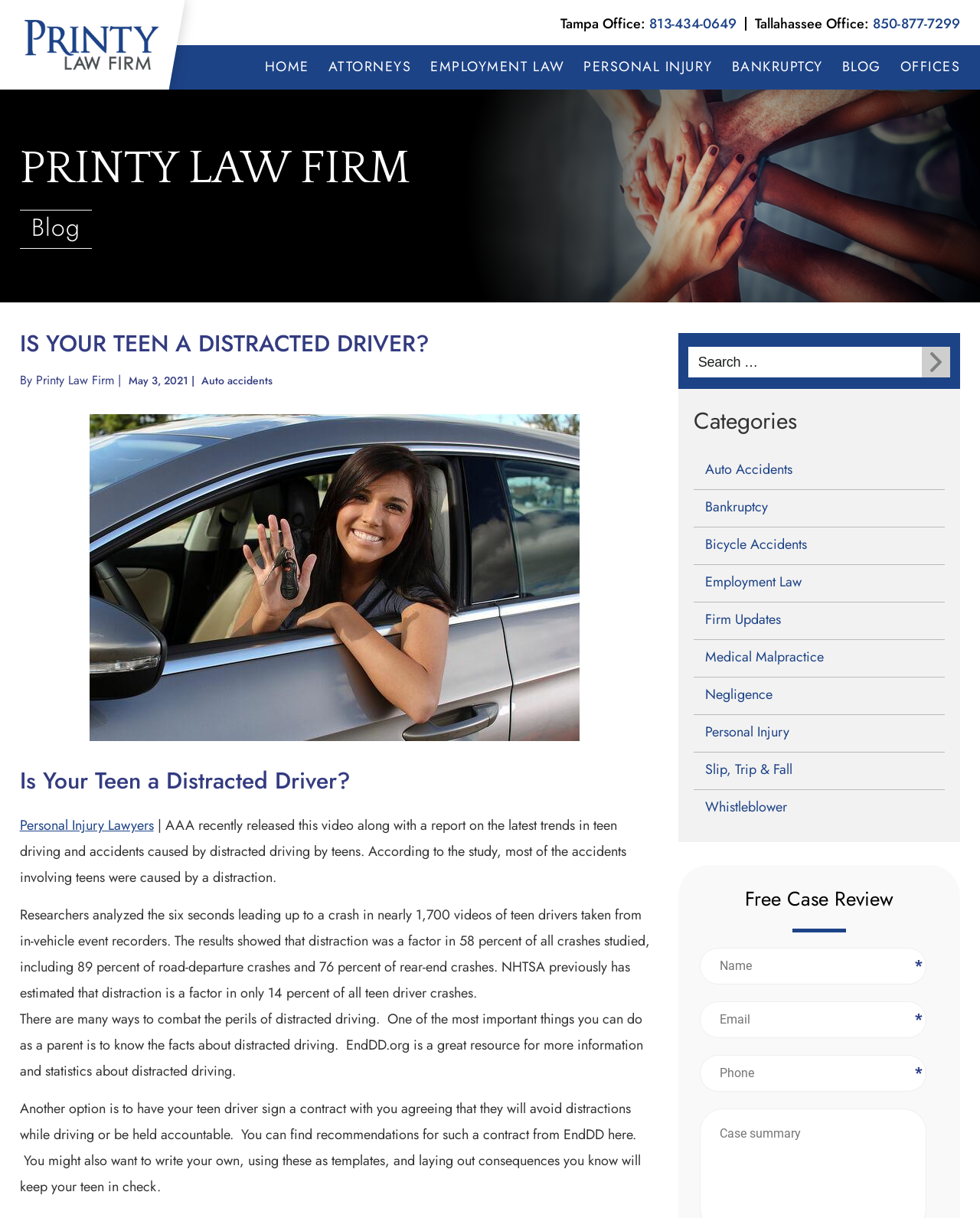What type of law does the firm specialize in?
Give a detailed and exhaustive answer to the question.

I found the types of law that the firm specializes in by looking at the link elements in the navigation menu, which include 'Personal Injury', 'Employment Law', and 'Bankruptcy'.